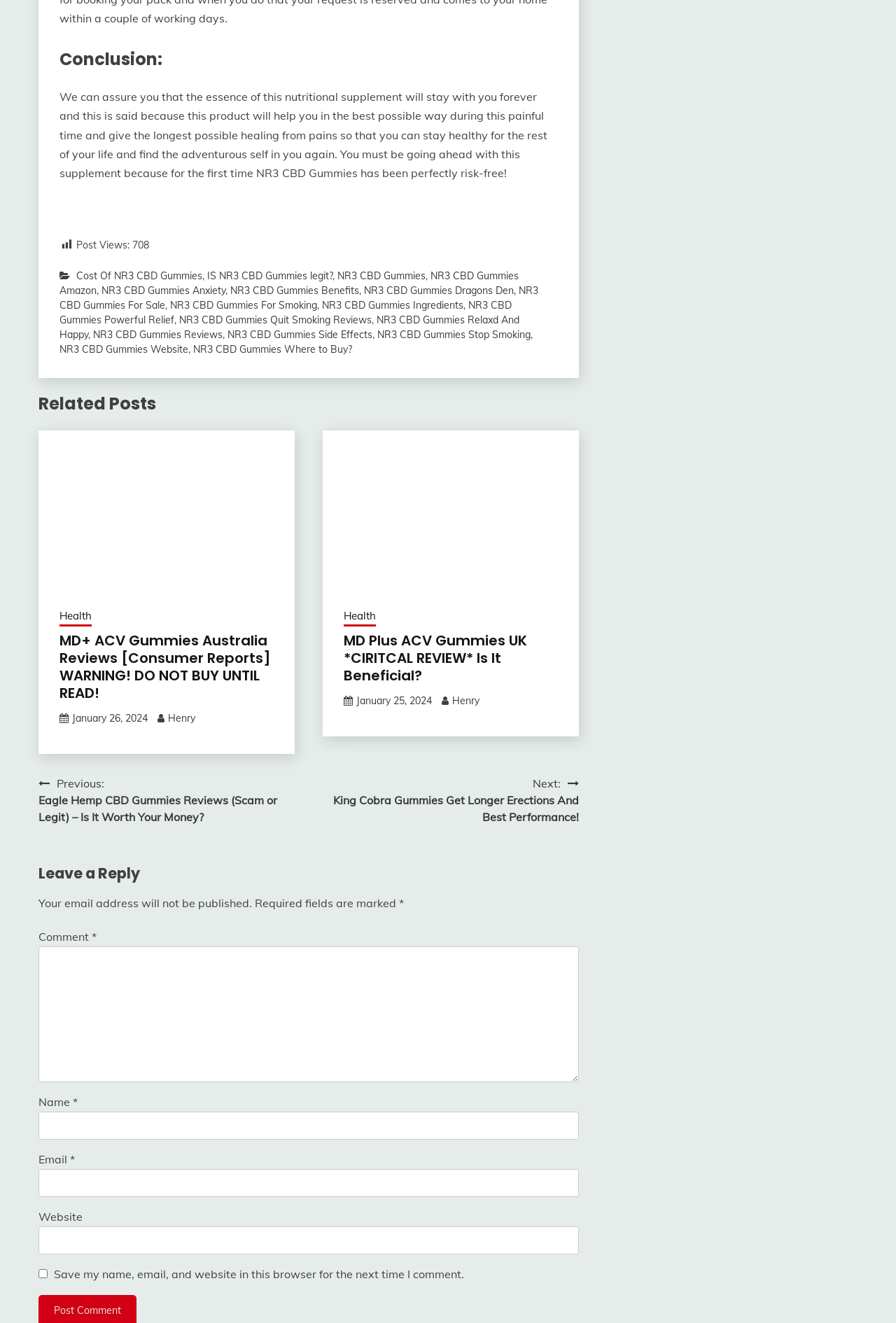What is the topic of the webpage?
Please describe in detail the information shown in the image to answer the question.

Based on the webpage content, I can see that the topic is NR3 CBD Gummies, as there are multiple links and text related to this product.